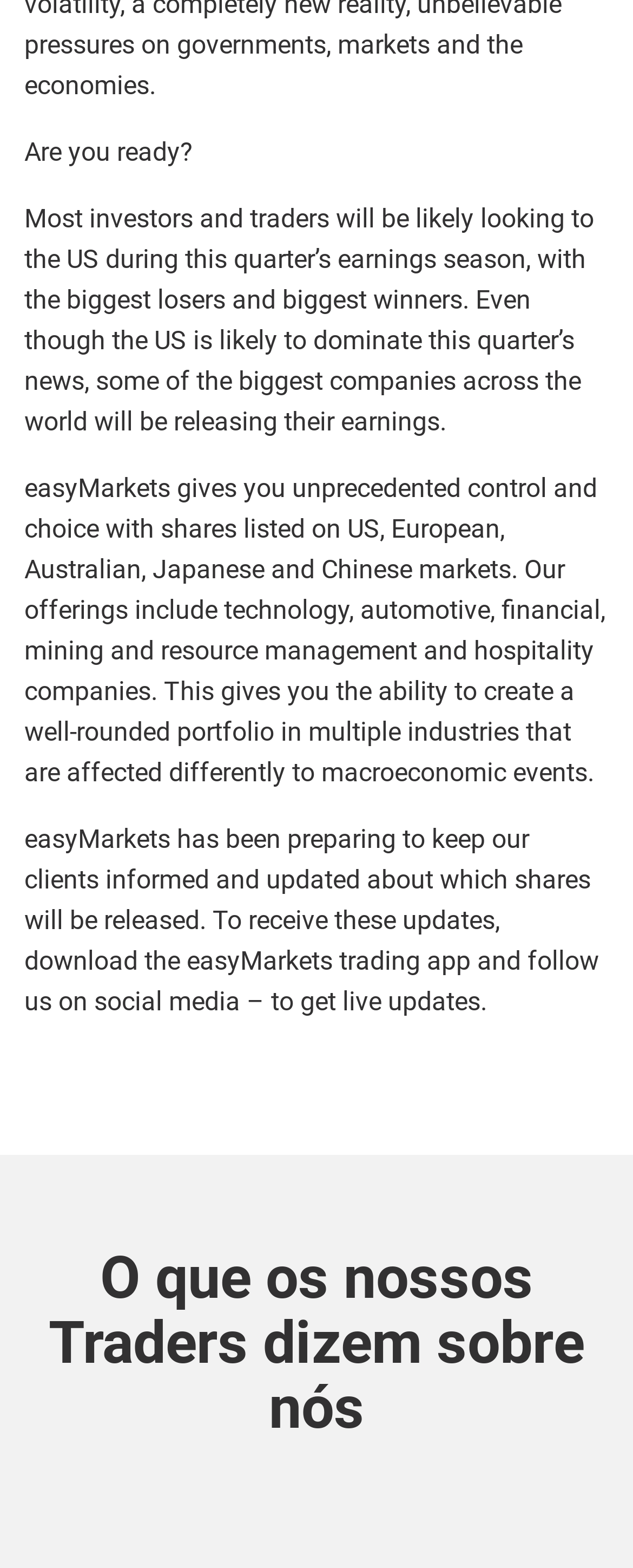Identify the bounding box coordinates for the UI element described as follows: "easyMarkets". Ensure the coordinates are four float numbers between 0 and 1, formatted as [left, top, right, bottom].

[0.269, 0.11, 0.479, 0.126]